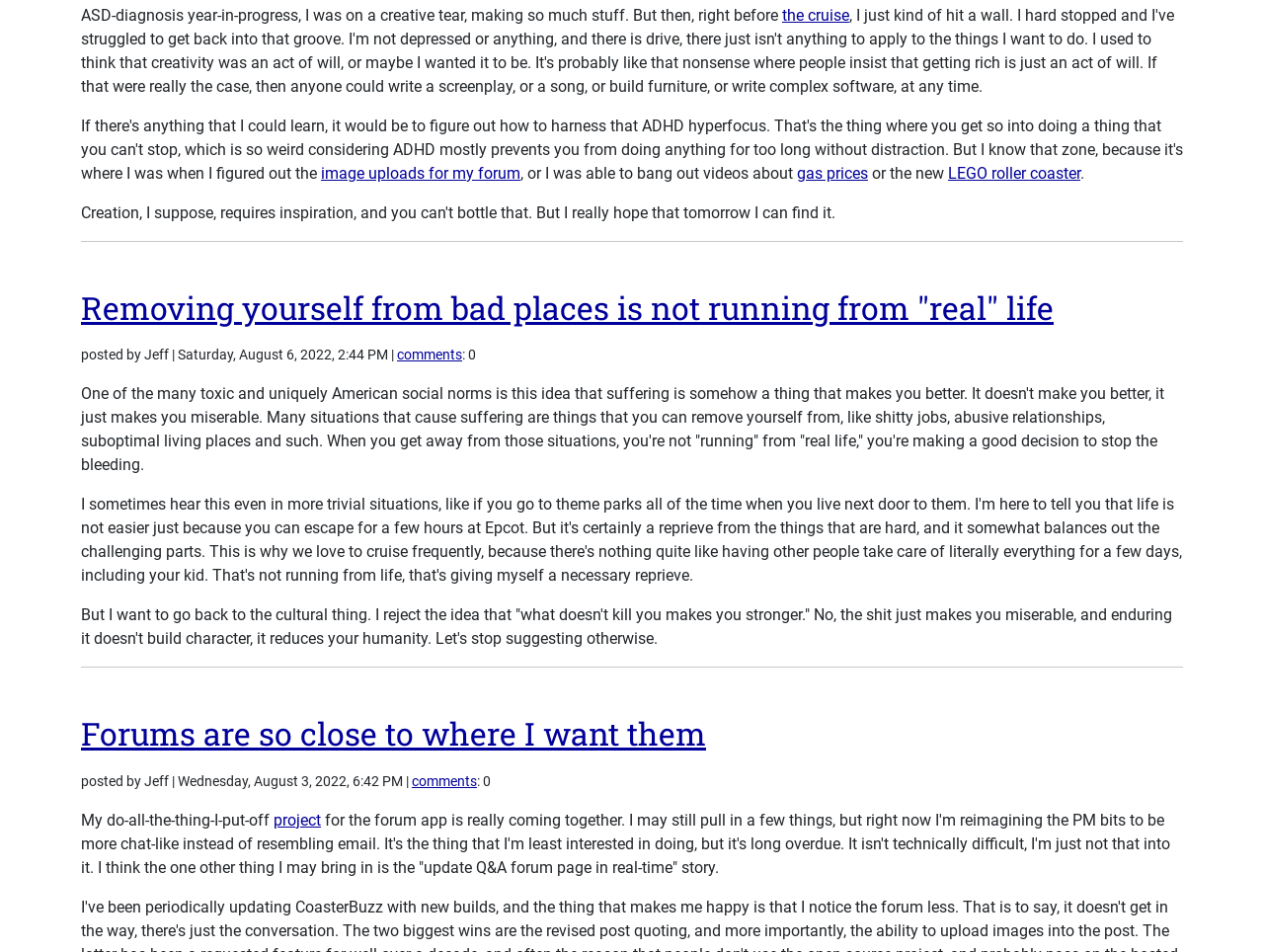Locate the bounding box coordinates of the element that should be clicked to execute the following instruction: "read about gas prices".

[0.63, 0.172, 0.687, 0.192]